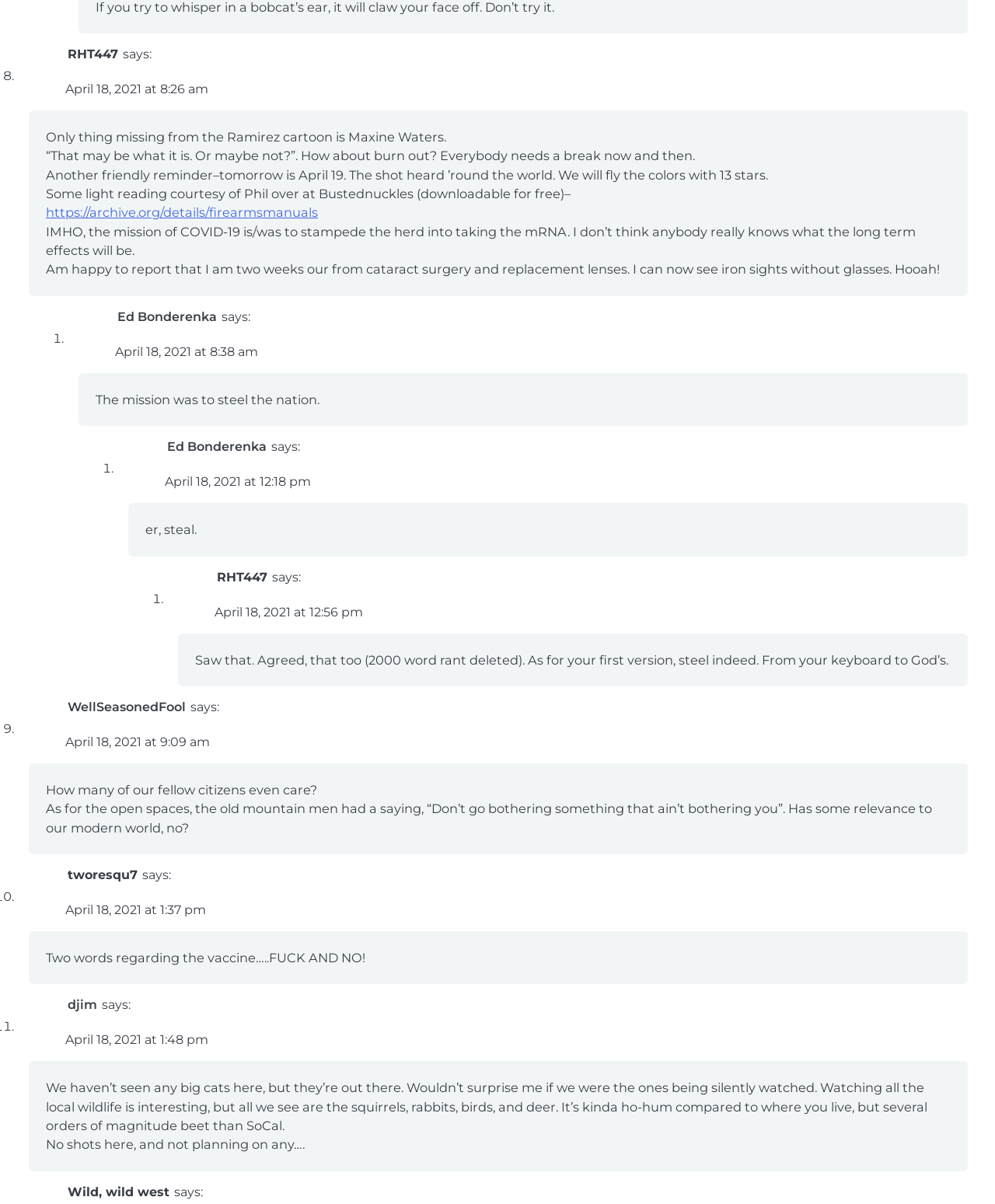Reply to the question with a single word or phrase:
What is the last comment about?

wildlife